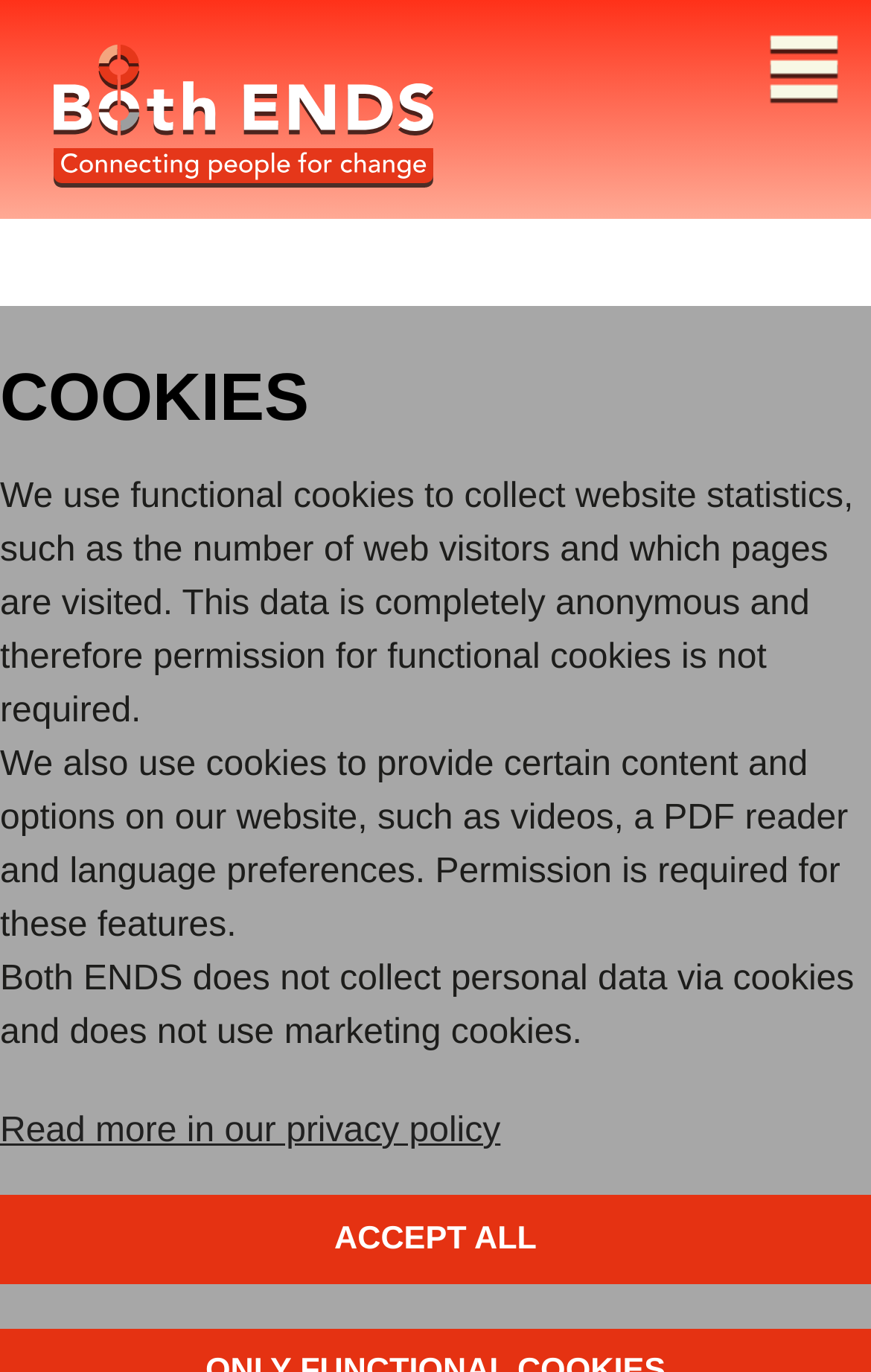Explain the webpage's design and content in an elaborate manner.

The webpage is about climate justice, with a focus on the organization Both ENDS. At the top of the page, there is a heading "COOKIES" followed by three paragraphs of text explaining the use of cookies on the website. Below this, there is a button "learn more about cookies" with an option to "ACCEPT ALL" cookies.

To the left of the cookies section, there is a heading "Both ENDS" with a logo image below it. The logo is positioned near the top-left corner of the page. Next to the logo, there is an "Open menu" button.

The main content of the page is an image titled "Climate justice" which takes up a significant portion of the page, positioned below the cookies section and the logo. Above the image, there is a heading "Climate justice" which is centered near the top of the page.

Overall, the page has a simple layout with a clear focus on the topic of climate justice and the organization Both ENDS.